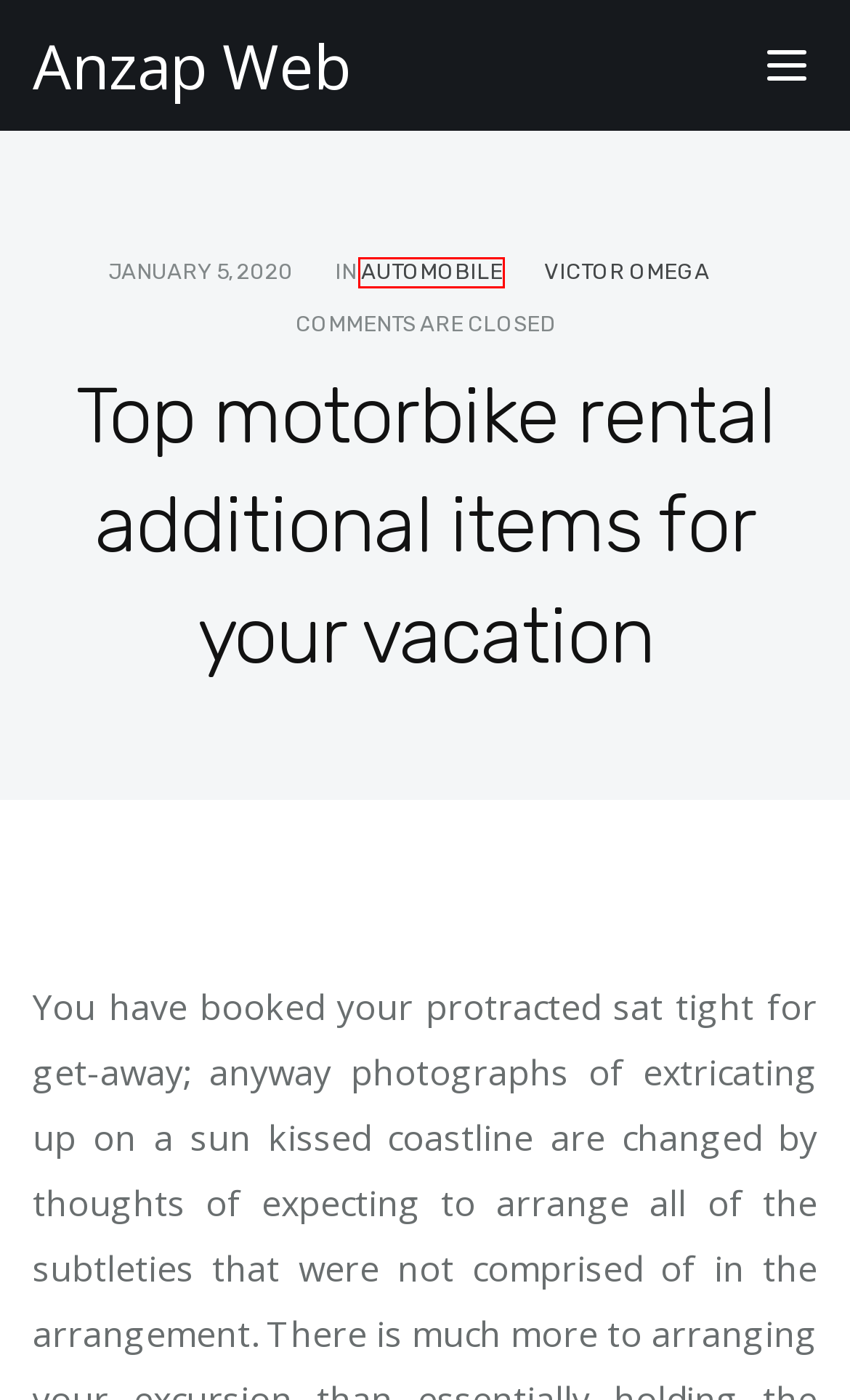Analyze the screenshot of a webpage featuring a red rectangle around an element. Pick the description that best fits the new webpage after interacting with the element inside the red bounding box. Here are the candidates:
A. Thuê Xe Máy Đà Nẵng | Giao Xe Miễn Phí Tận Nơi
B. Anzap Web -
C. Automobile Archives - Anzap Web
D. Tips For Maximizing Your Matabolism and Losing Weight - Anzap Web
E. Companies who provide house painting services in America - Anzap Web
F. Film Rental Downloads - Simple Approaches to Lease Movies On the web - Anzap Web
G. Free Online Games - Opening Up New Options of Entertainment - Anzap Web
H. The Ultimate Playbook for Skyrocketing Your YouTube Views and Subscribers - Anzap Web

C